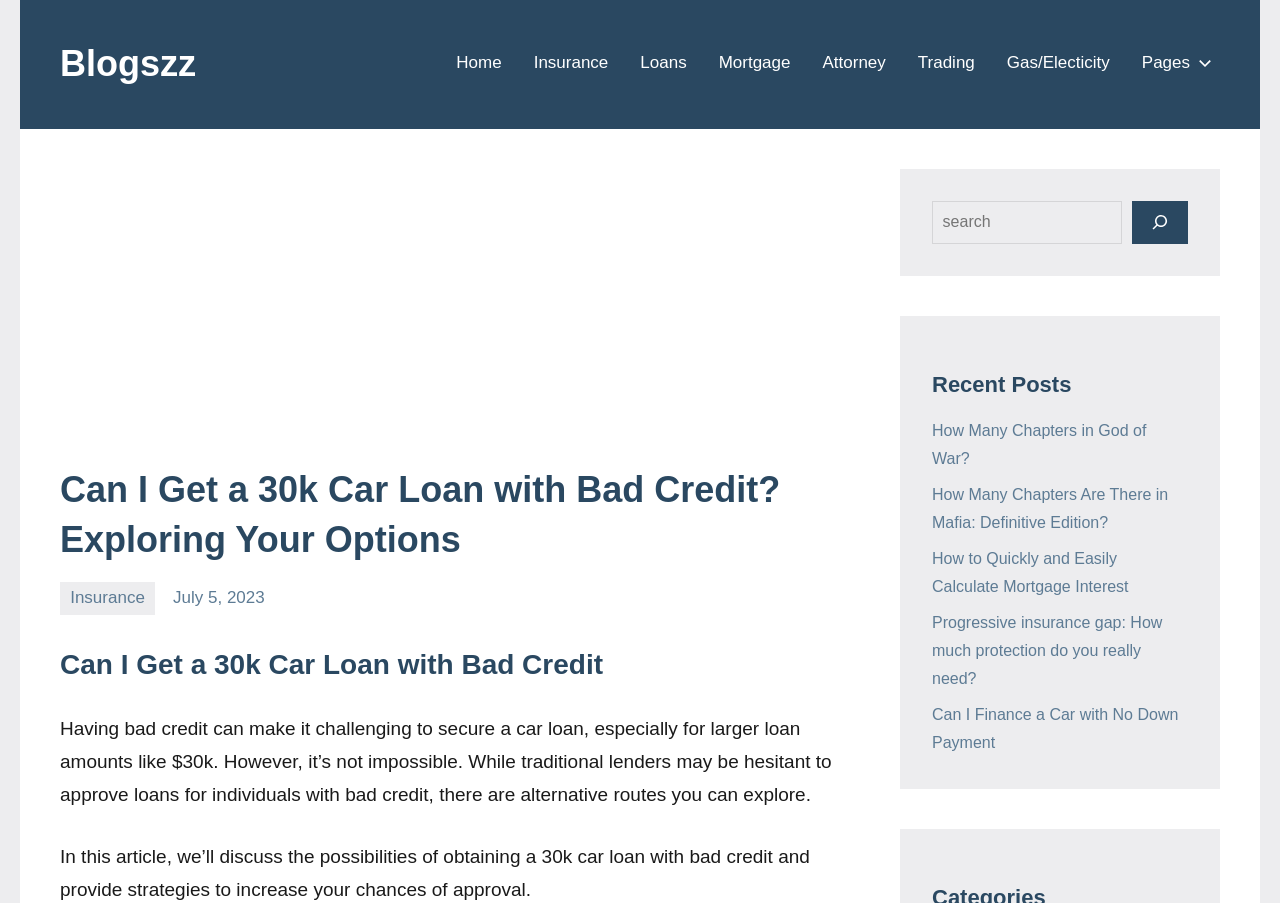What is the purpose of the search box?
Based on the image, respond with a single word or phrase.

To search the website